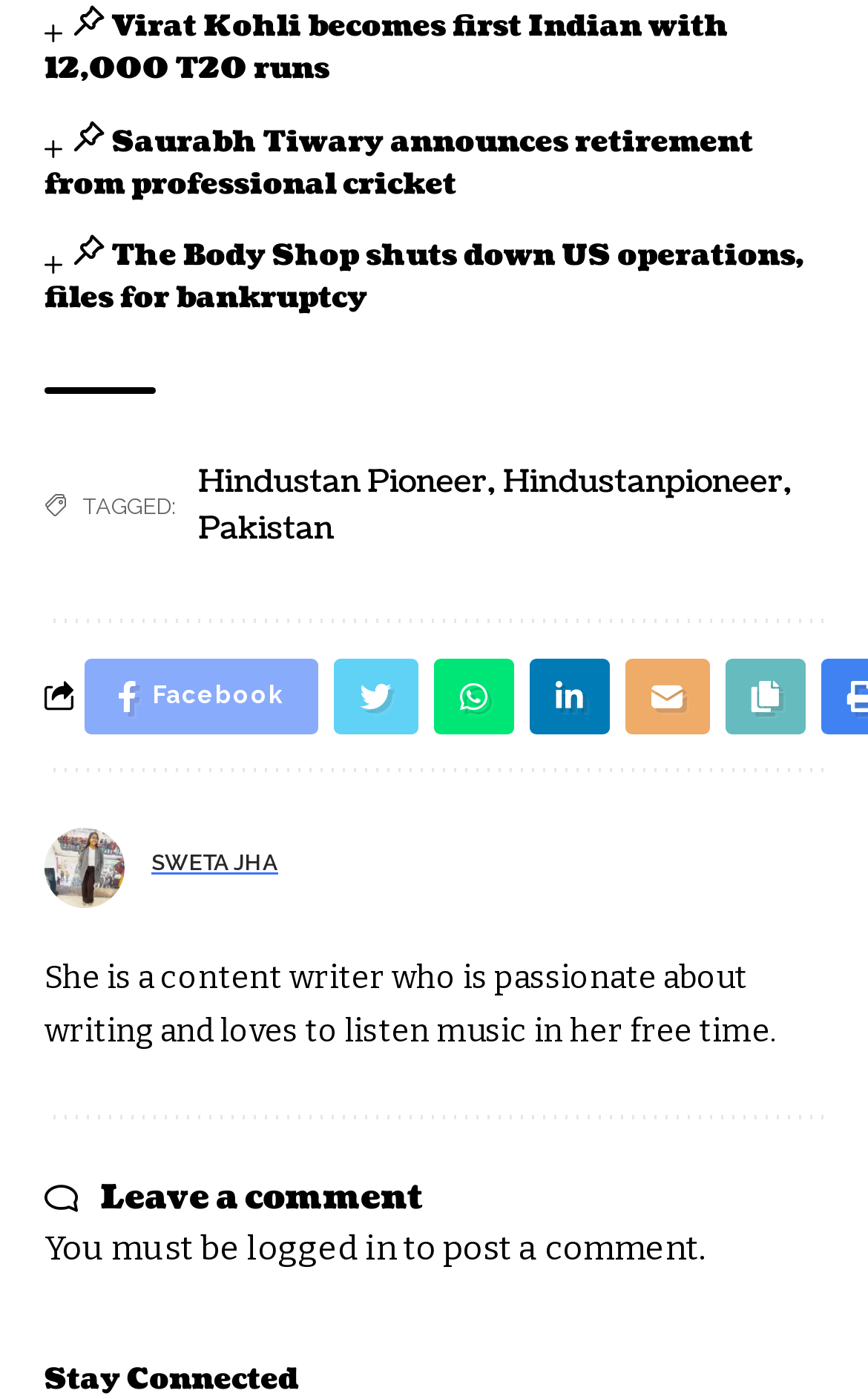Find the bounding box coordinates of the clickable element required to execute the following instruction: "Leave a comment". Provide the coordinates as four float numbers between 0 and 1, i.e., [left, top, right, bottom].

[0.115, 0.839, 0.487, 0.873]